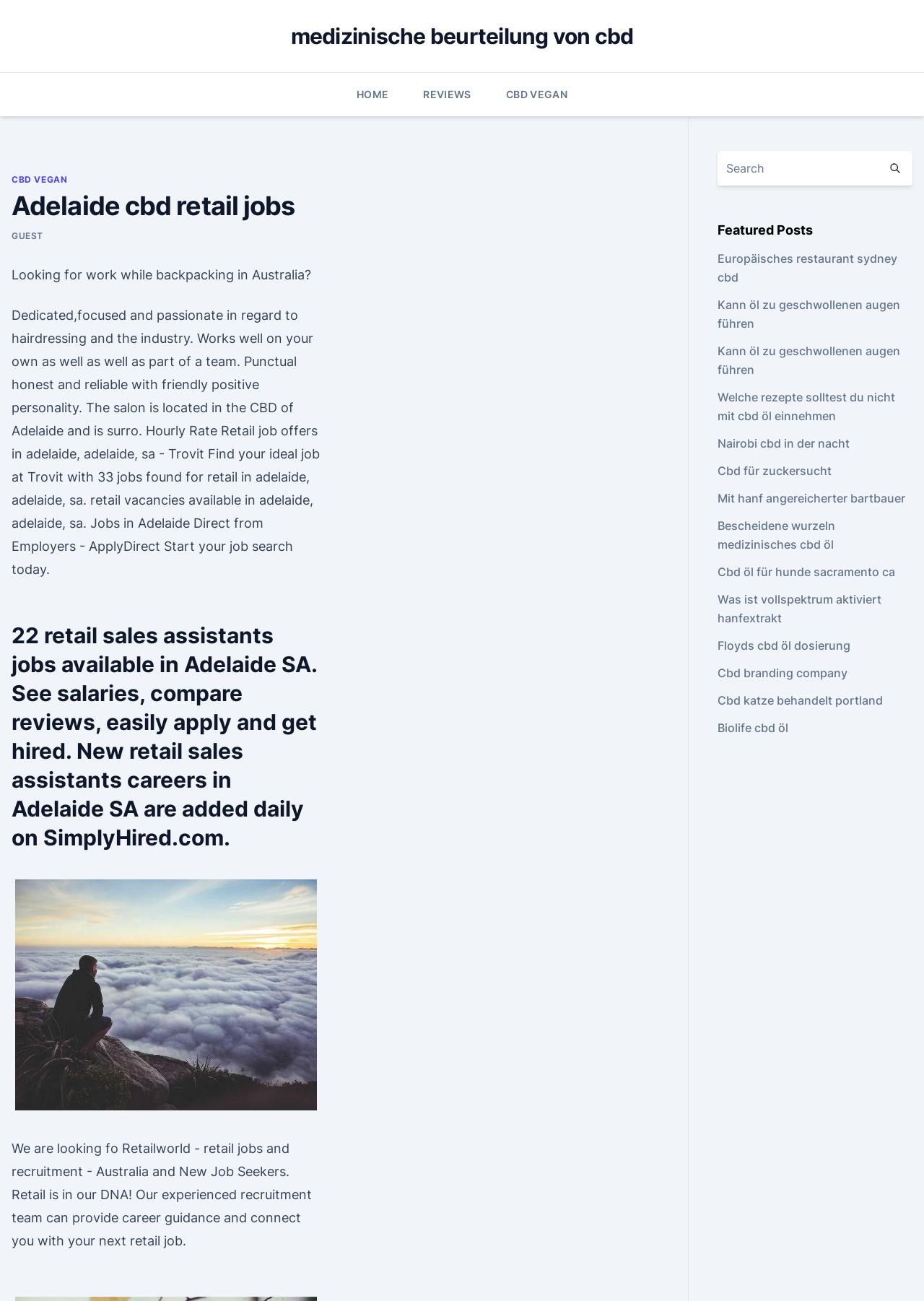What type of content is featured in the 'Featured Posts' section?
Offer a detailed and exhaustive answer to the question.

The 'Featured Posts' section contains links to various articles, such as 'Europäisches restaurant sydney cbd', 'Kann öl zu geschwollenen augen führen', and 'Cbd für zuckersucht', which are all related to CBD, suggesting that this section features CBD-related articles.